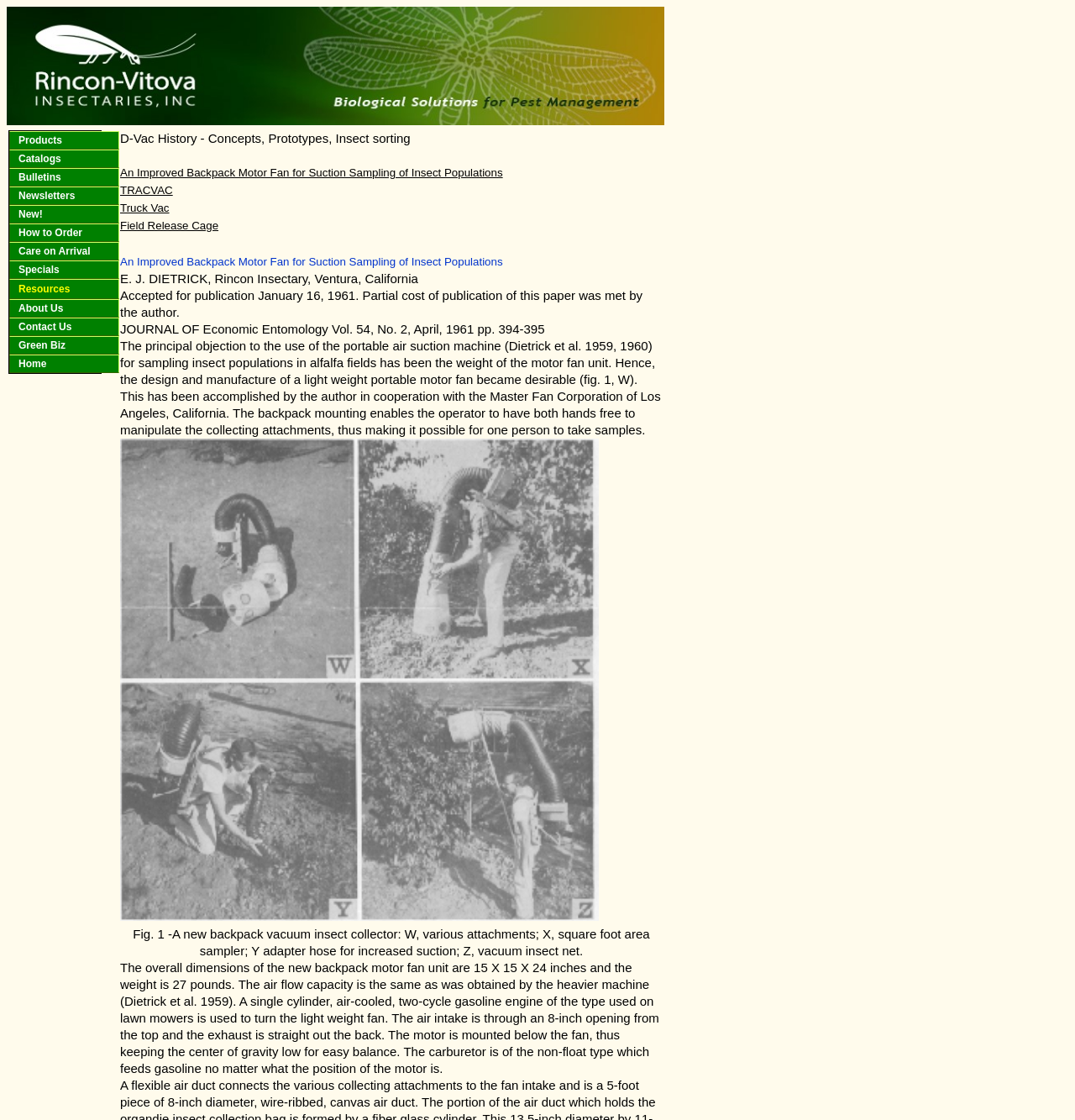Provide the bounding box coordinates of the HTML element described by the text: "Products".

[0.009, 0.117, 0.111, 0.134]